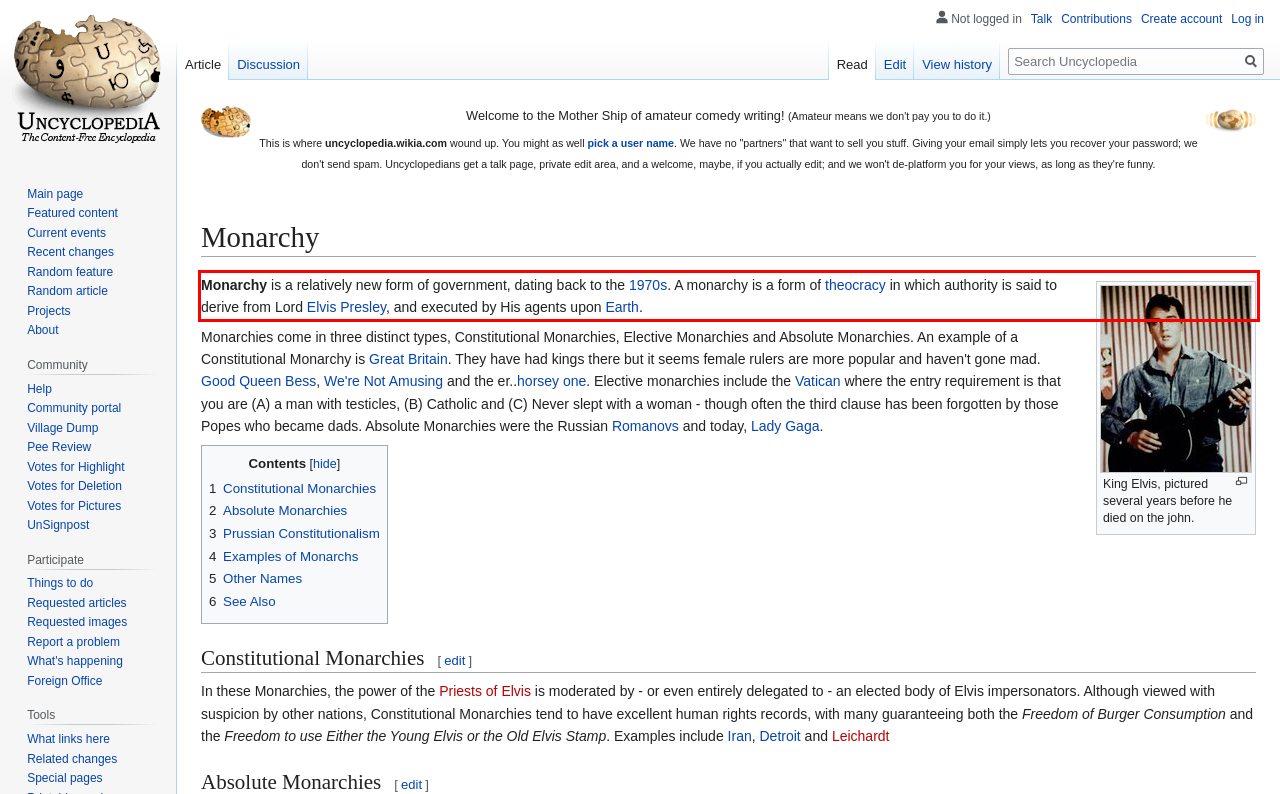In the given screenshot, locate the red bounding box and extract the text content from within it.

Monarchy is a relatively new form of government, dating back to the 1970s. A monarchy is a form of theocracy in which authority is said to derive from Lord Elvis Presley, and executed by His agents upon Earth.